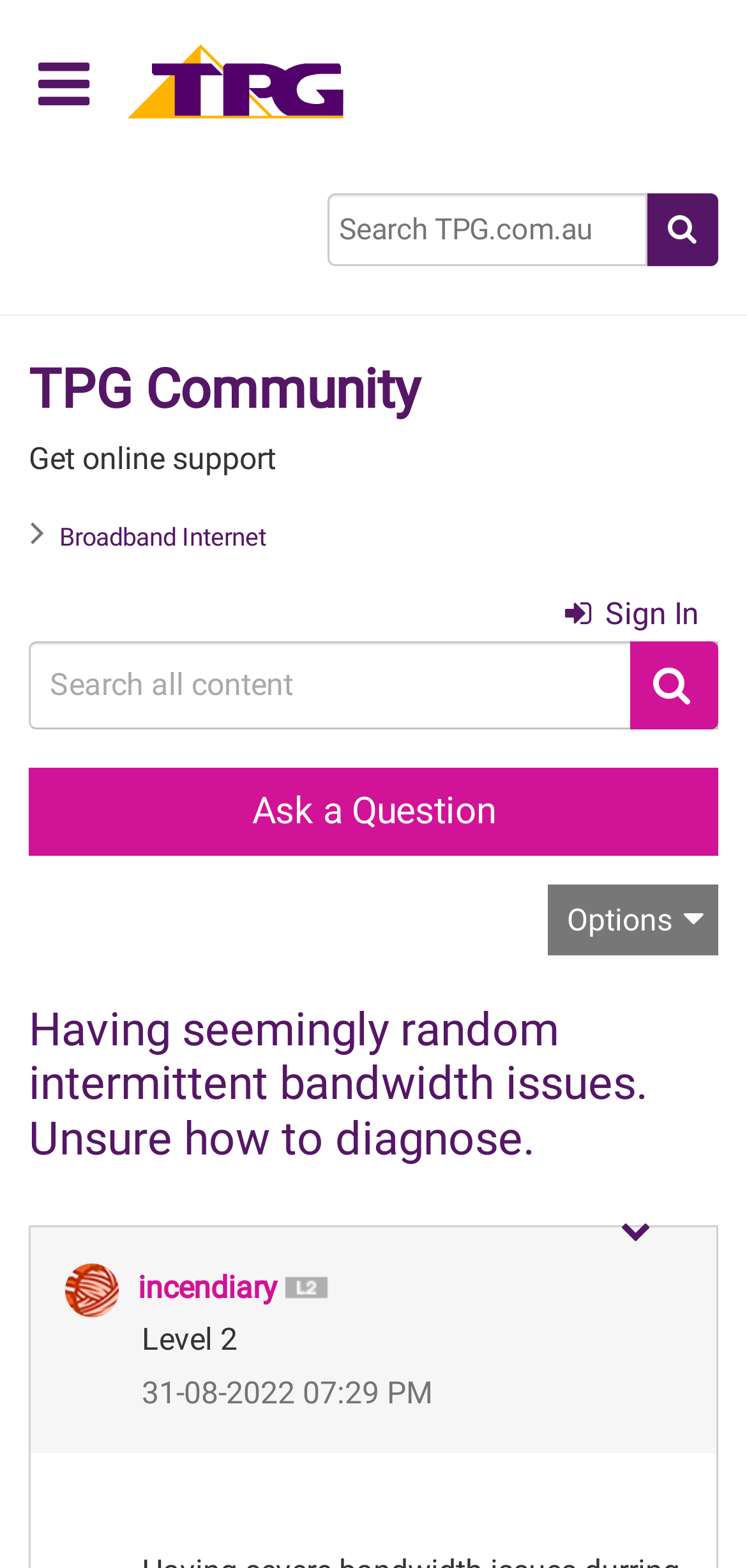Identify the bounding box coordinates of the area that should be clicked in order to complete the given instruction: "Sign in". The bounding box coordinates should be four float numbers between 0 and 1, i.e., [left, top, right, bottom].

[0.756, 0.375, 0.936, 0.409]